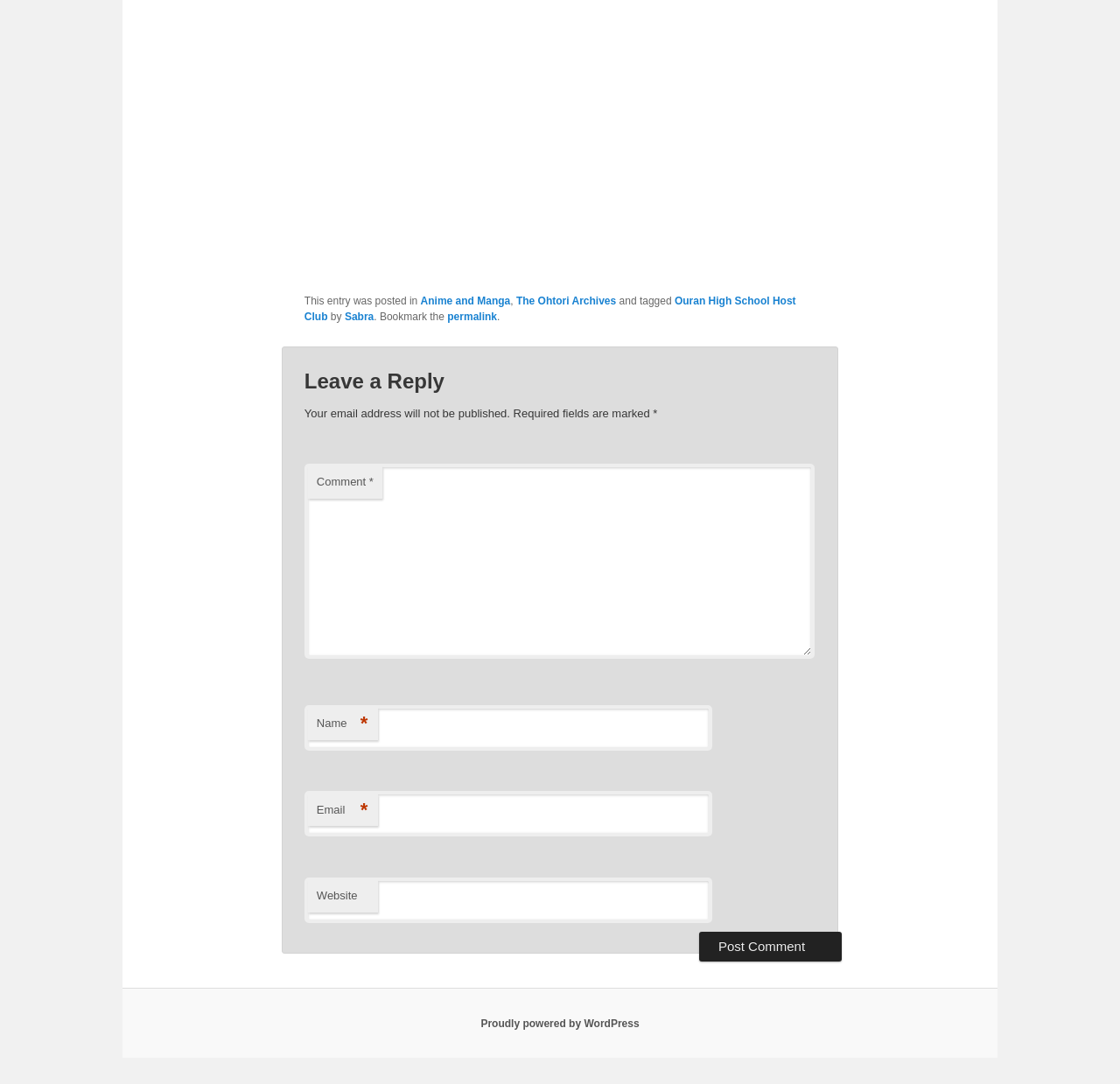Can you specify the bounding box coordinates of the area that needs to be clicked to fulfill the following instruction: "Visit the Ohtori Archives"?

[0.461, 0.272, 0.55, 0.283]